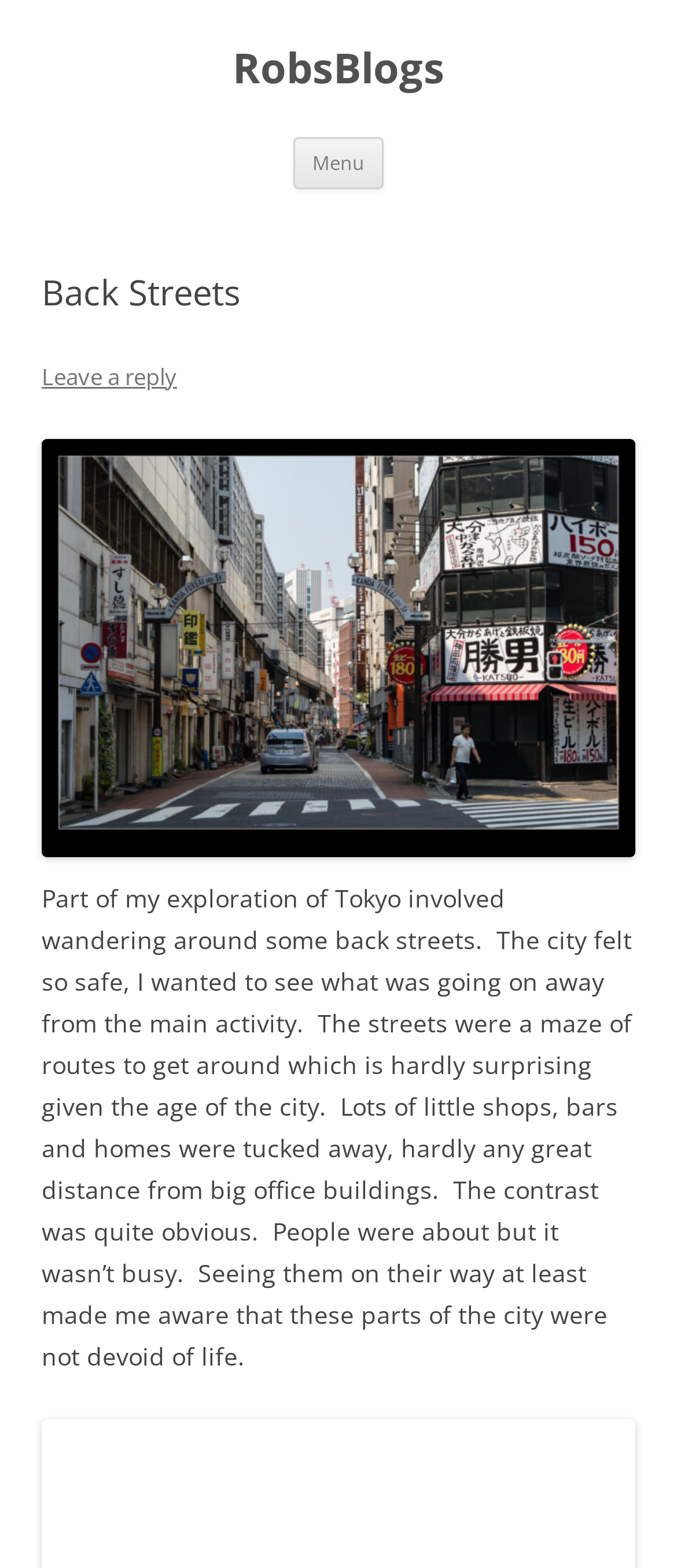Please respond to the question with a concise word or phrase:
What is the title of the current post?

Back Streets